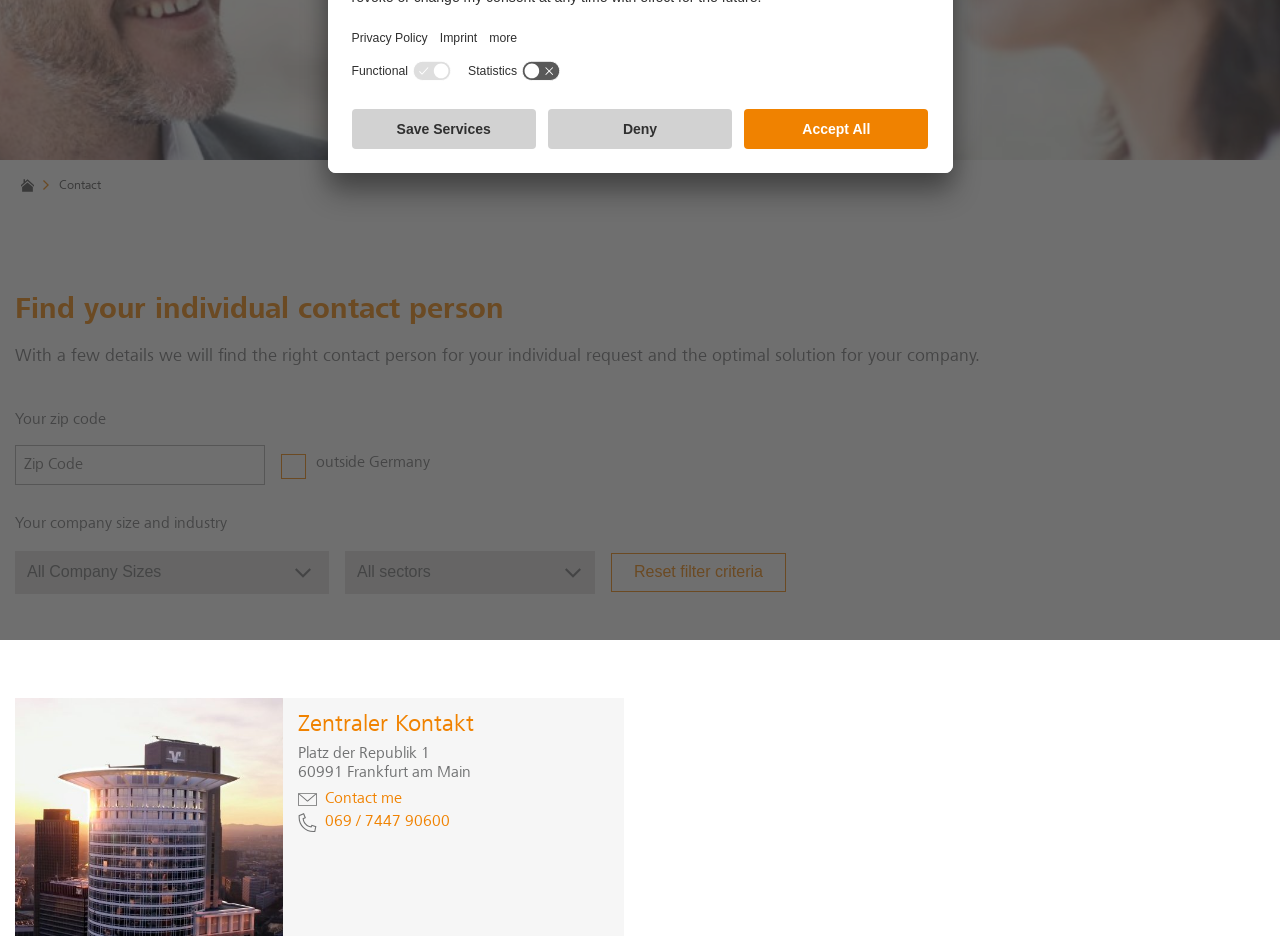Extract the bounding box for the UI element that matches this description: "mail-altContact me".

[0.233, 0.844, 0.476, 0.864]